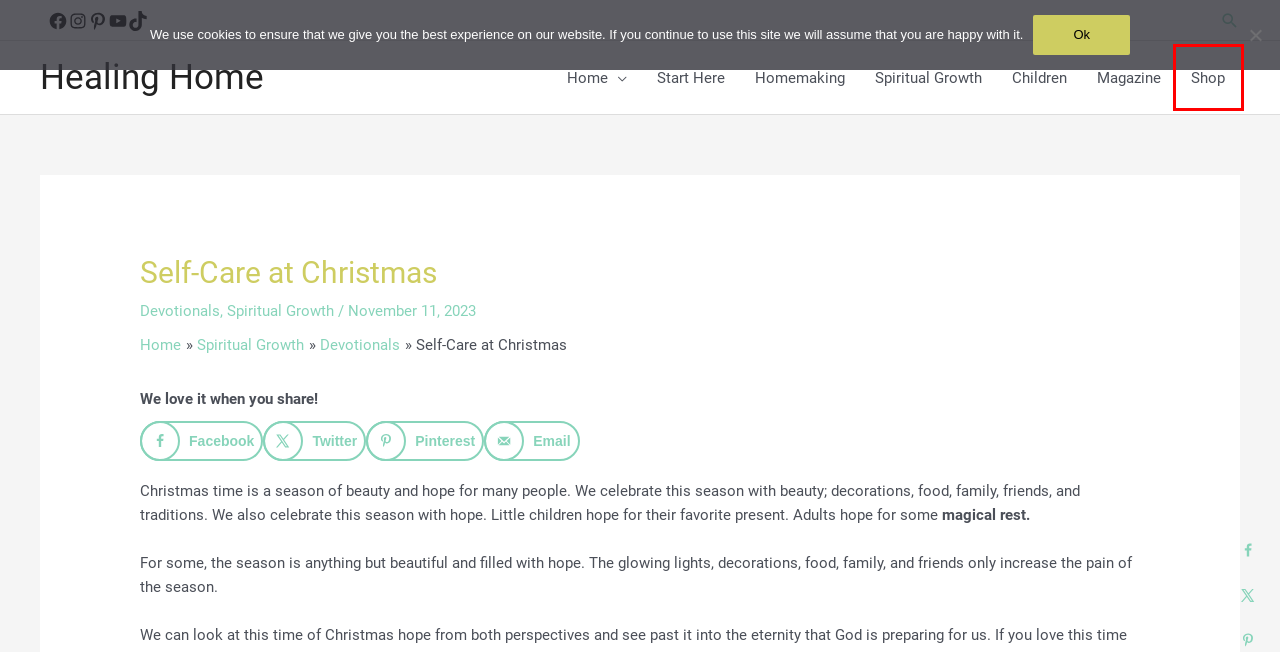Given a screenshot of a webpage with a red bounding box highlighting a UI element, choose the description that best corresponds to the new webpage after clicking the element within the red bounding box. Here are your options:
A. Healing Home Shopping | Healing Home
B. Spiritual Growth Archives | Healing Home
C. Healing Home | Healing Home
D. Devotionals Archives | Healing Home Journey to Jesus Healing Home
E. Homemaking | Healing Home
F. Spiritual Growth | Healing Home
G. Children | Healing Home
H. Healing Homes Magazine | Healing Home

A